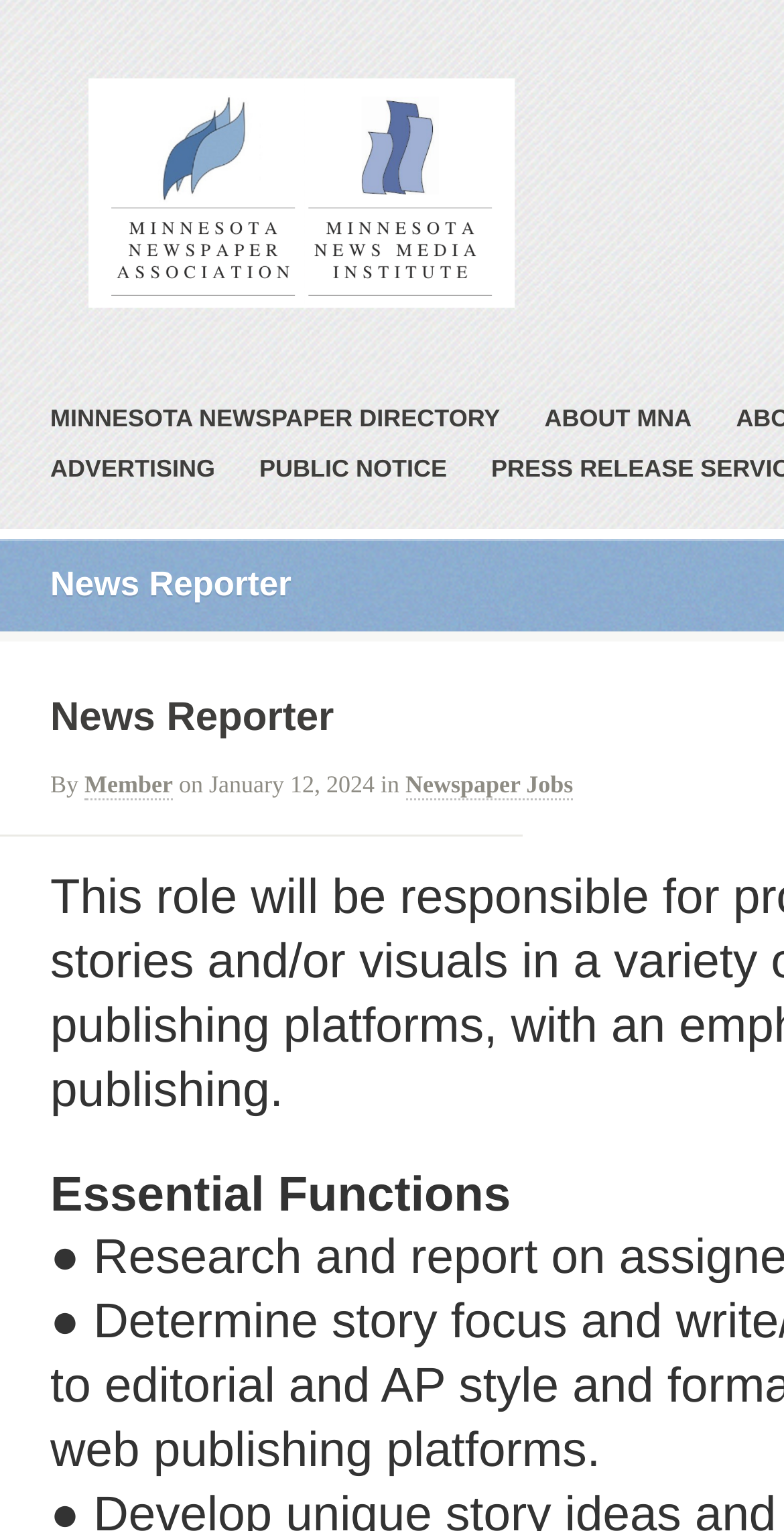How many links are there in the middle section?
From the screenshot, supply a one-word or short-phrase answer.

3